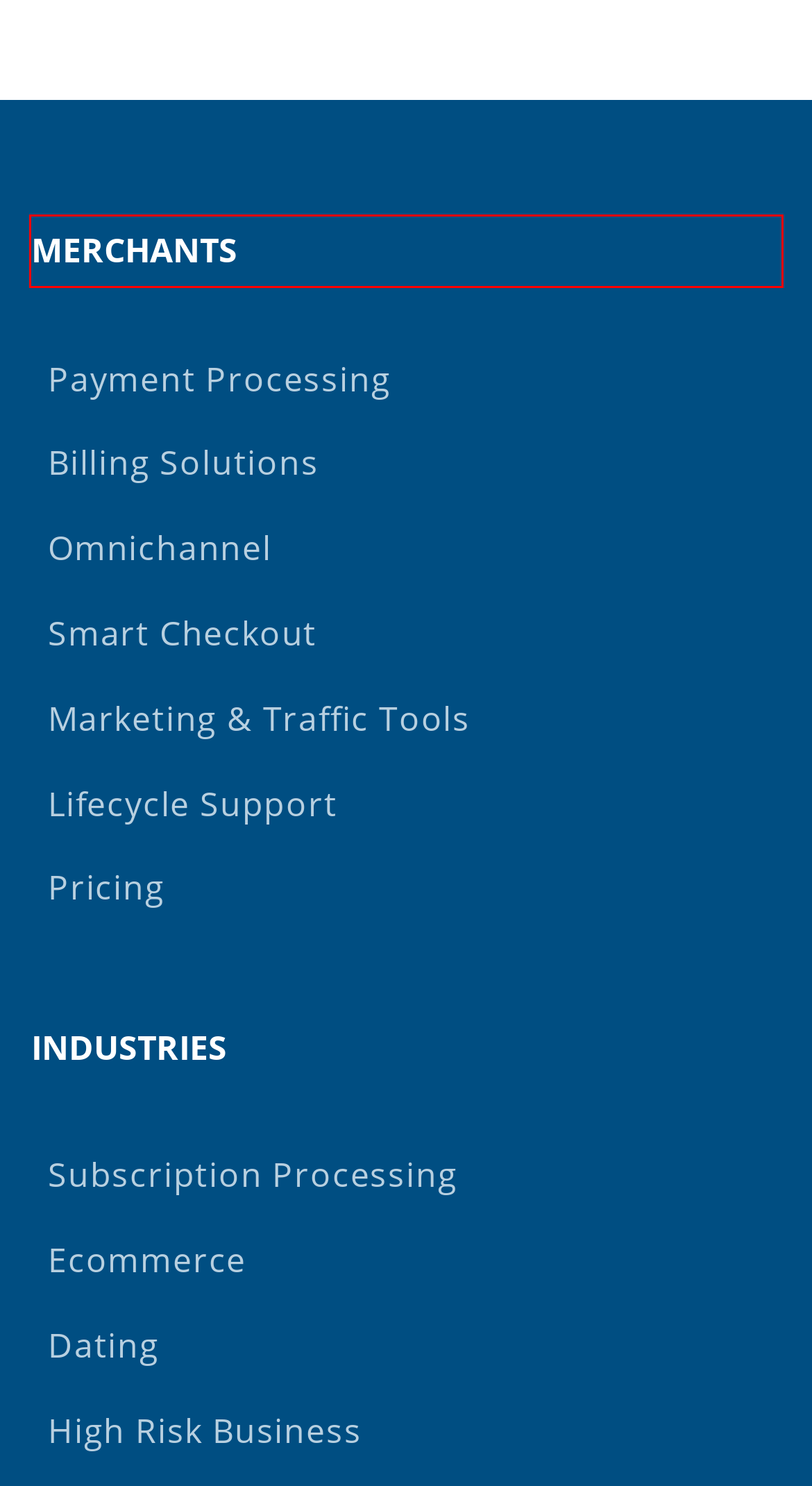You see a screenshot of a webpage with a red bounding box surrounding an element. Pick the webpage description that most accurately represents the new webpage after interacting with the element in the red bounding box. The options are:
A. Marketing & Traffic Tools
B. Omnichannel Payment Solutions
C. Billing Solutions
D. Smart Checkout
E. Lifecycle Support
F. Payments for Every Online Business
G. Merchant Services for Online Businesses
H. Pricing

G